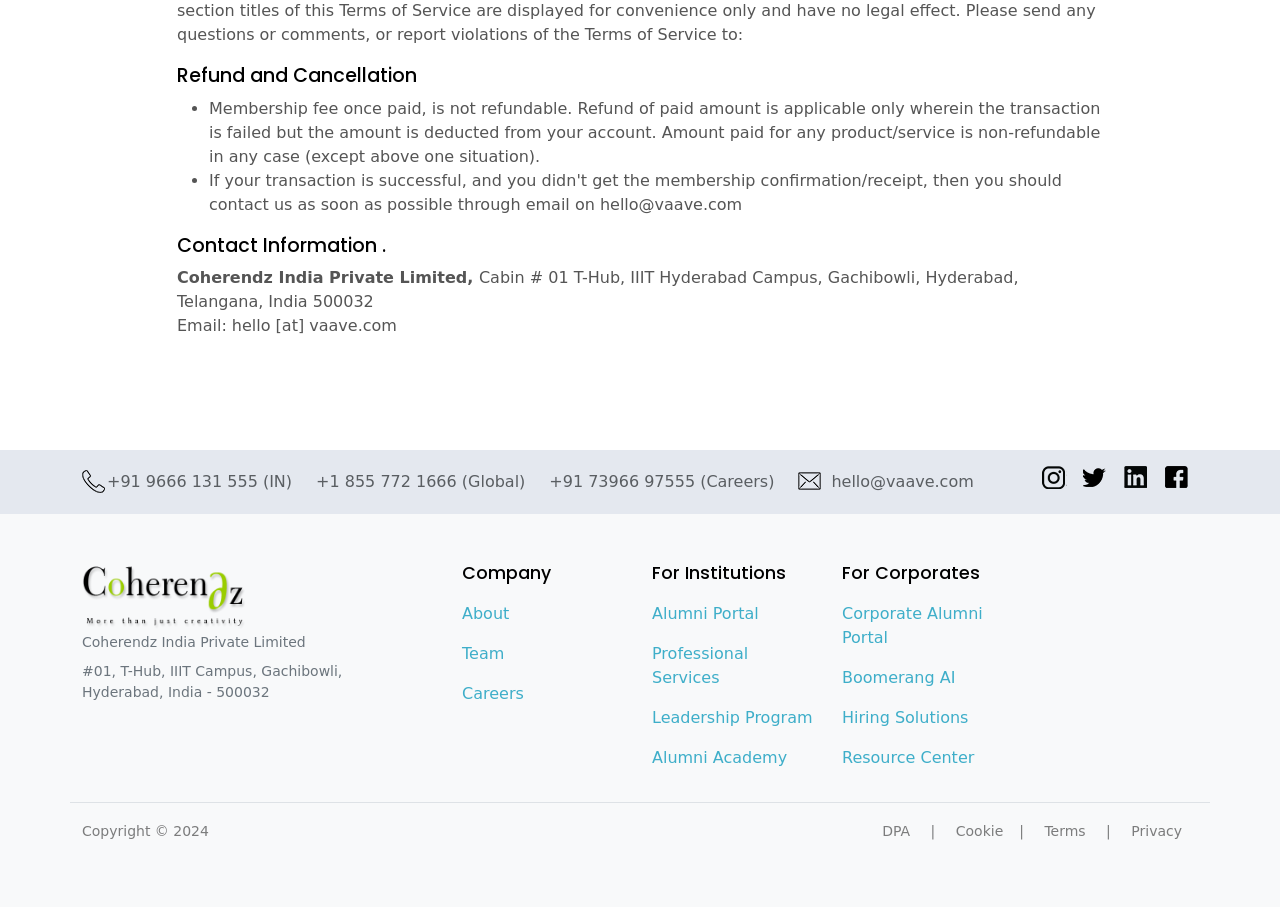Find and specify the bounding box coordinates that correspond to the clickable region for the instruction: "Click Corporate Alumni Portal".

[0.658, 0.666, 0.768, 0.714]